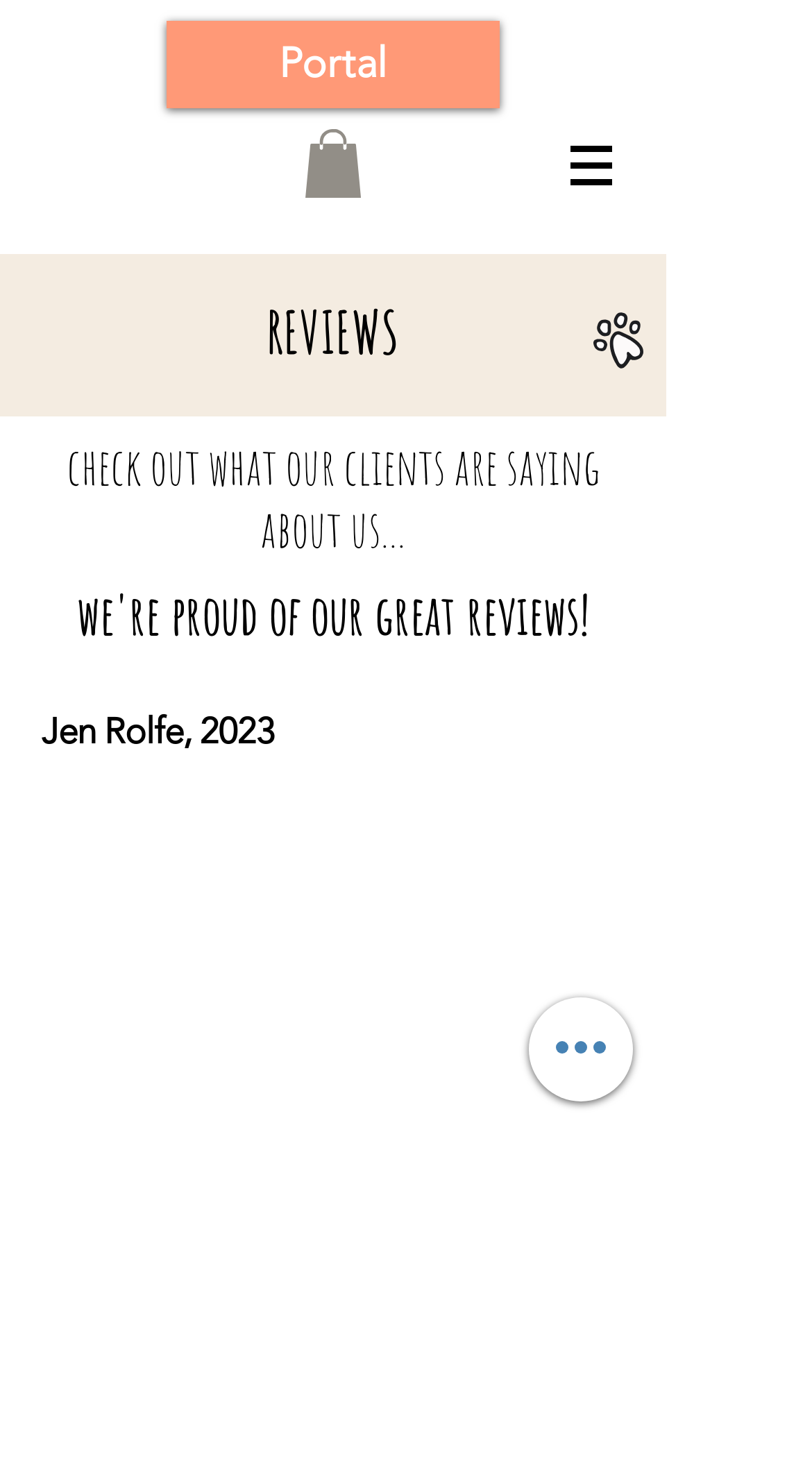How many headings are there on this webpage?
Using the visual information, respond with a single word or phrase.

3